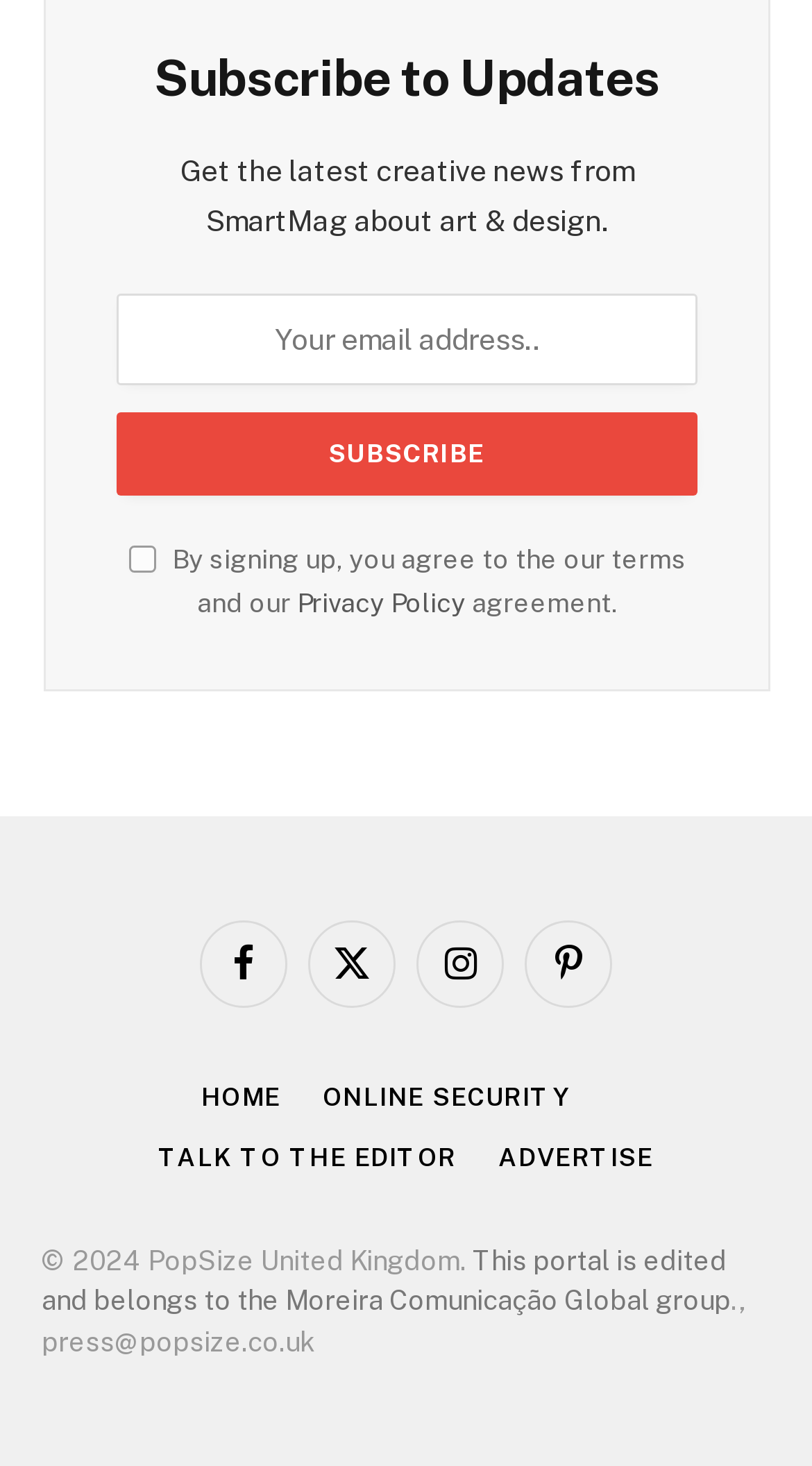Using the details in the image, give a detailed response to the question below:
What is the contact email for press?

The webpage contains a static text 'press@popsize.co.uk', which appears to be a contact email address for press-related inquiries.